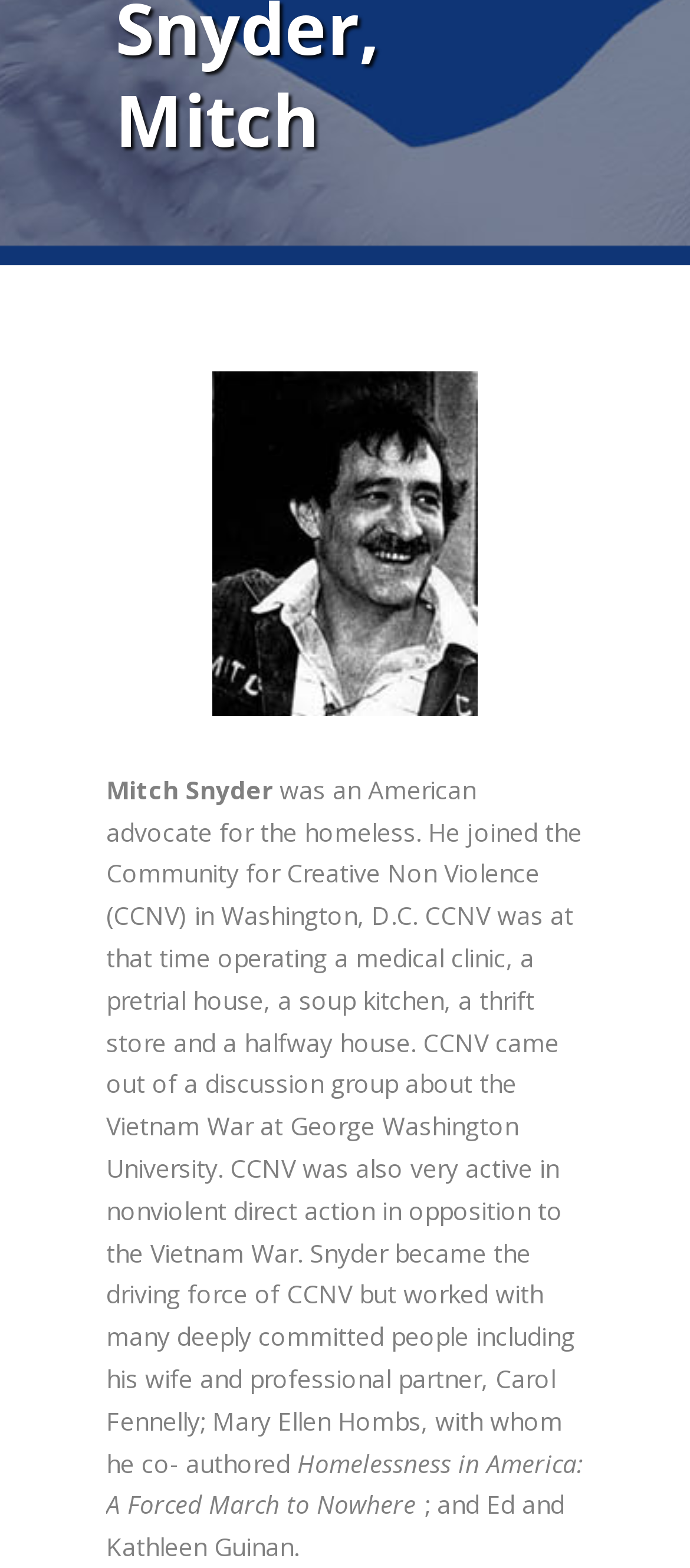Determine the bounding box for the described HTML element: "Key Dates". Ensure the coordinates are four float numbers between 0 and 1 in the format [left, top, right, bottom].

[0.154, 0.077, 0.846, 0.134]